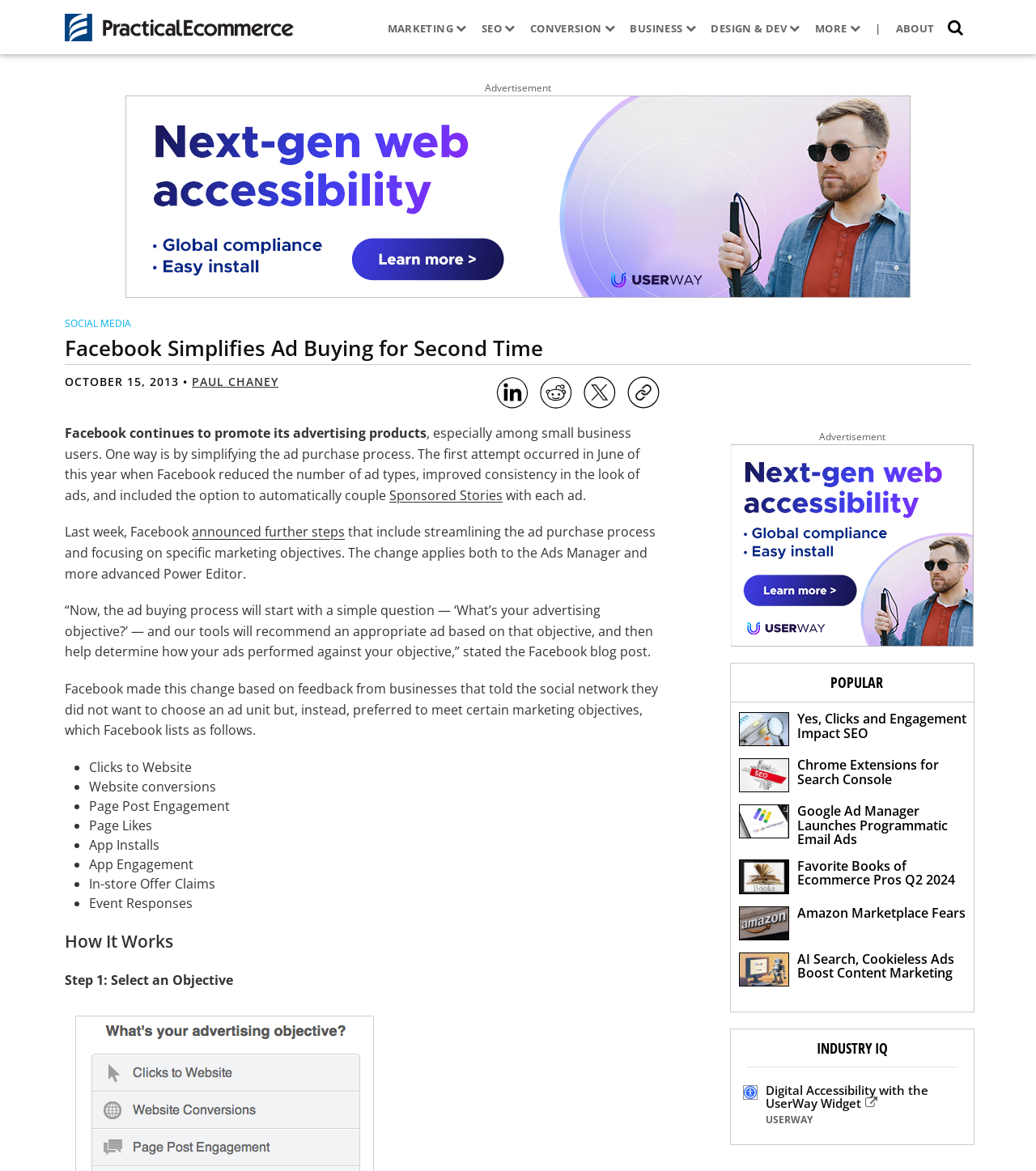Please identify the bounding box coordinates of the clickable area that will fulfill the following instruction: "Share this post on Linkedin". The coordinates should be in the format of four float numbers between 0 and 1, i.e., [left, top, right, bottom].

[0.479, 0.321, 0.51, 0.352]